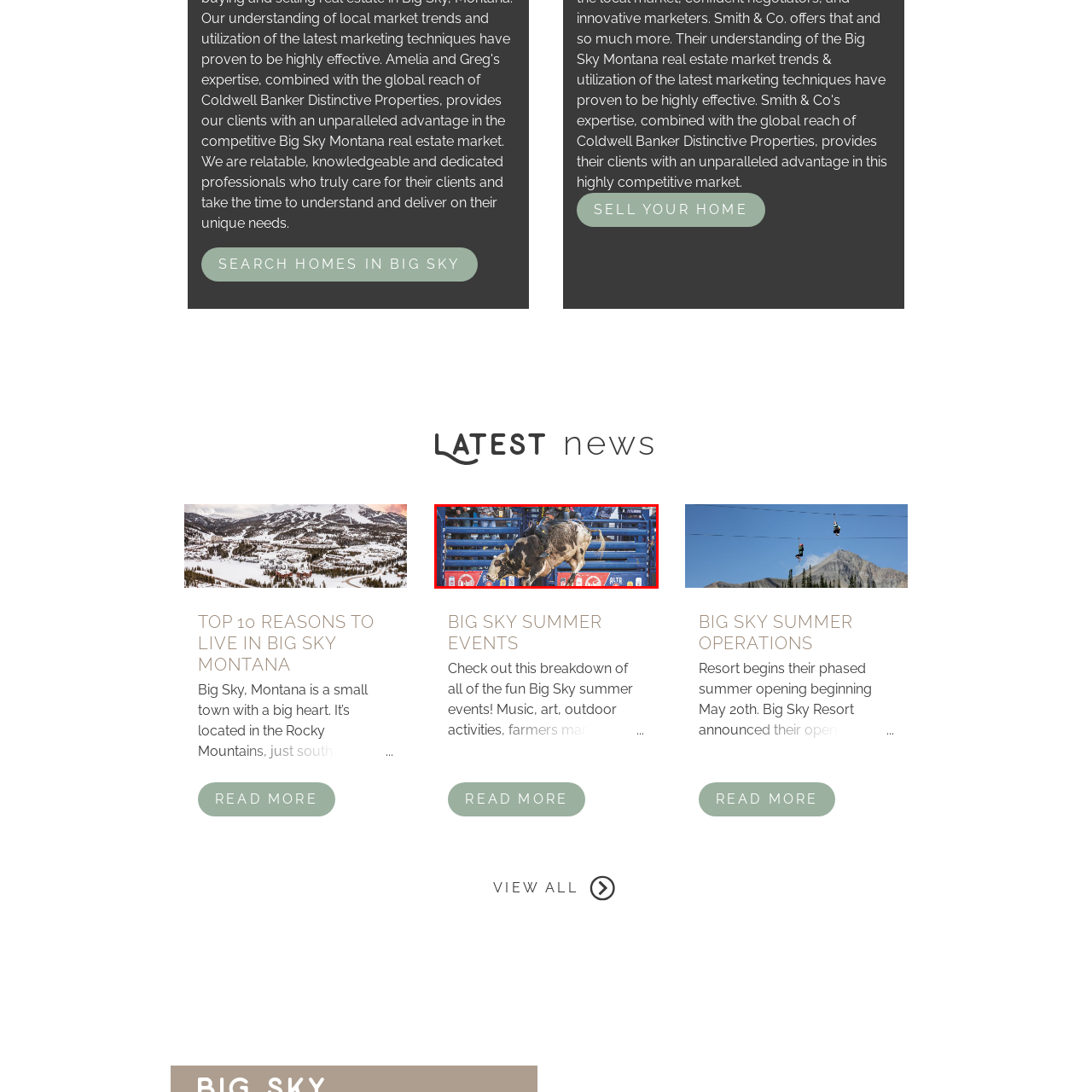Write a detailed description of the image enclosed in the red-bordered box.

The image showcases an exhilarating moment from a rodeo event, capturing a bull rider in action. The rider, clad in protective gear, is mounted on a powerful bull as it kicks and bucks violently against the restraints of the arena. The atmosphere is charged with excitement, as spectators in the background watch intently, some capturing the moment with devices. This scene embodies the thrill and challenge of bull riding, which is a highlight of the Big Sky Summer Events. The combination of skill, bravery, and raw animal power makes this sport a centerpiece of summer festivities in Big Sky, Montana.